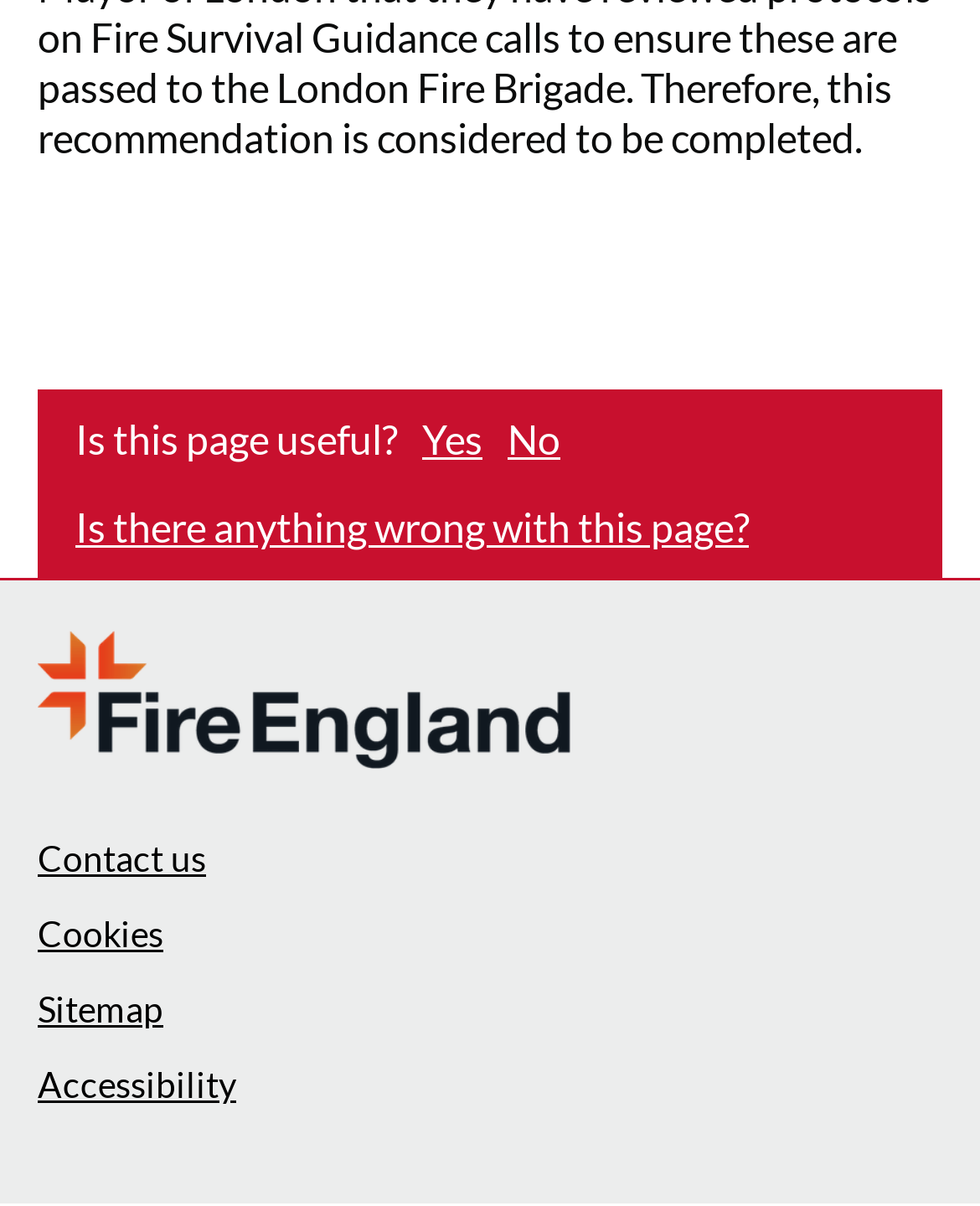What is the text of the link at the top of the page?
Please provide a single word or phrase as your answer based on the screenshot.

Home